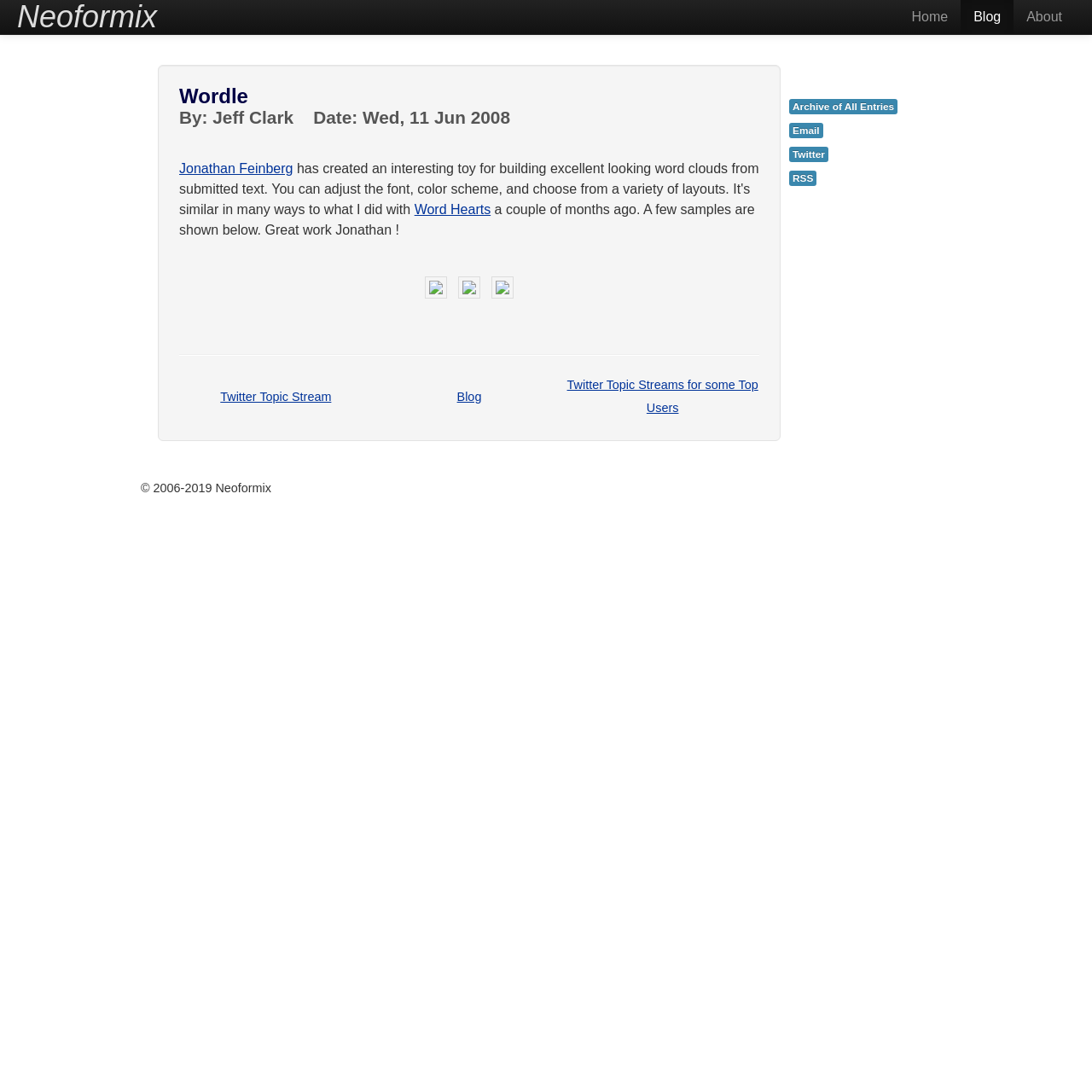Please identify the coordinates of the bounding box for the clickable region that will accomplish this instruction: "check out Wordle: GANGSTER COMPUTER GOD".

[0.389, 0.256, 0.409, 0.269]